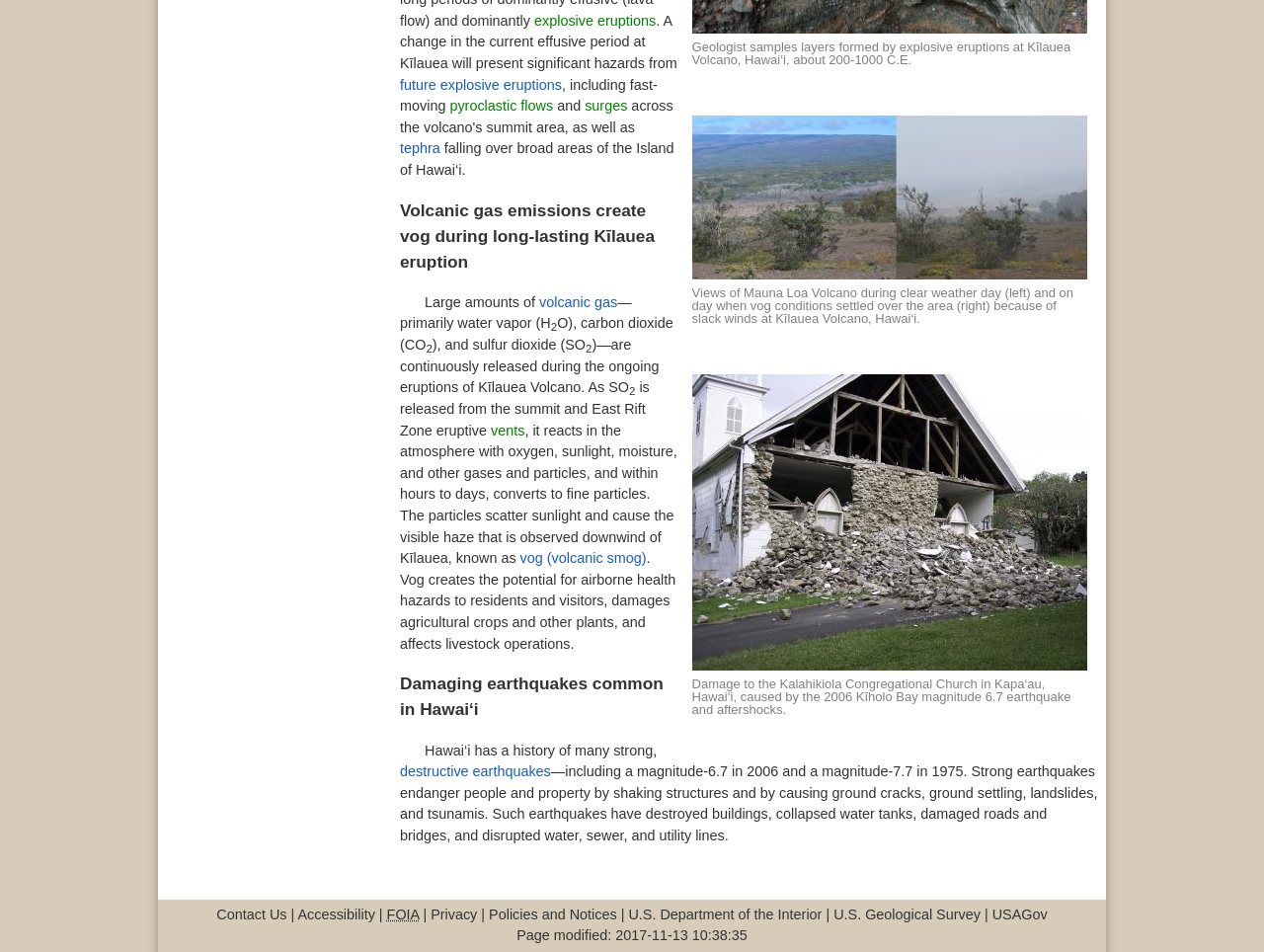What is the primary component of volcanic gas?
Please provide a single word or phrase in response based on the screenshot.

water vapor